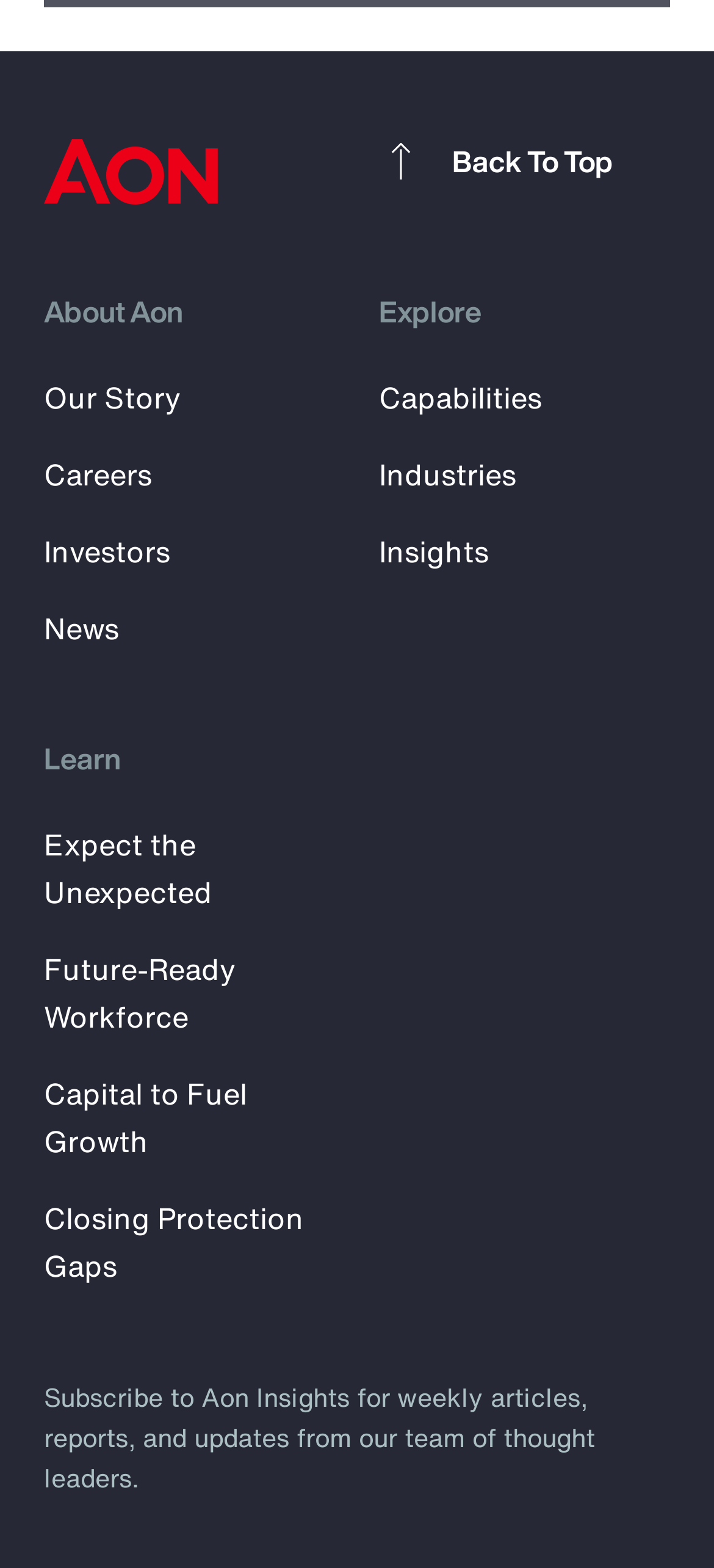Please specify the coordinates of the bounding box for the element that should be clicked to carry out this instruction: "Click the AON logo". The coordinates must be four float numbers between 0 and 1, formatted as [left, top, right, bottom].

[0.062, 0.088, 0.305, 0.131]